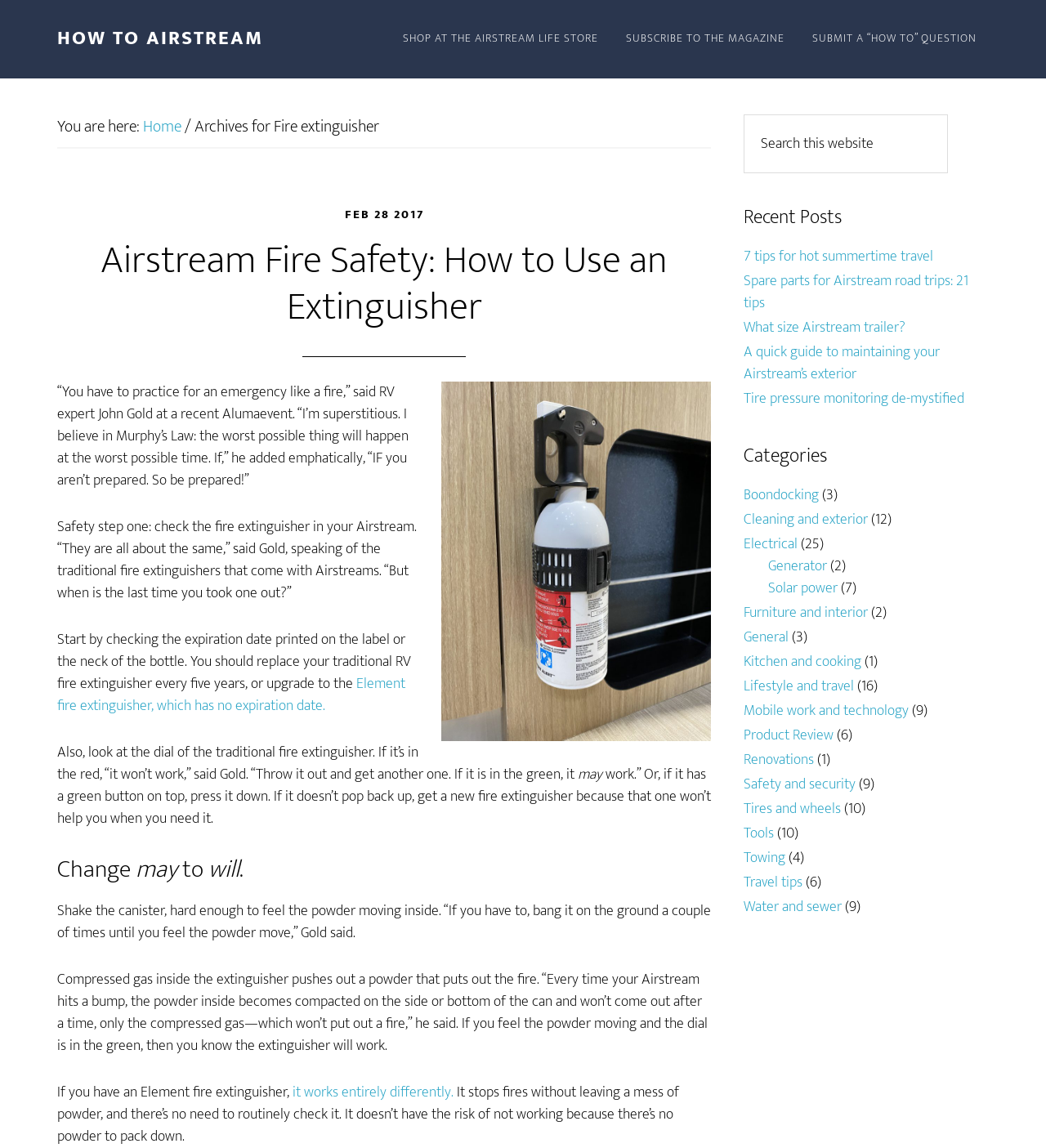Locate the bounding box coordinates of the UI element described by: "Product Review". The bounding box coordinates should consist of four float numbers between 0 and 1, i.e., [left, top, right, bottom].

[0.711, 0.63, 0.797, 0.651]